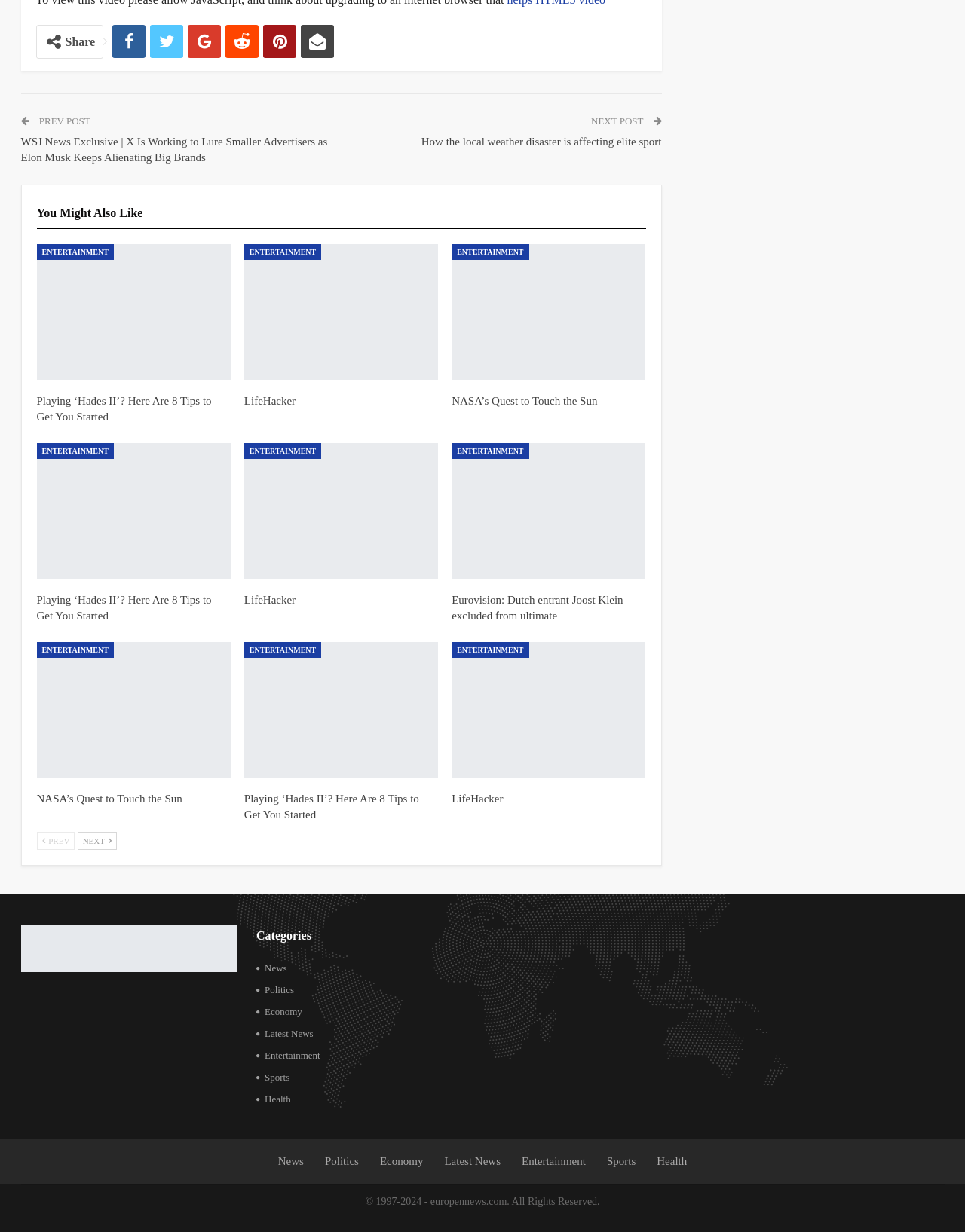What is the title of the first article?
Based on the screenshot, provide your answer in one word or phrase.

WSJ News Exclusive